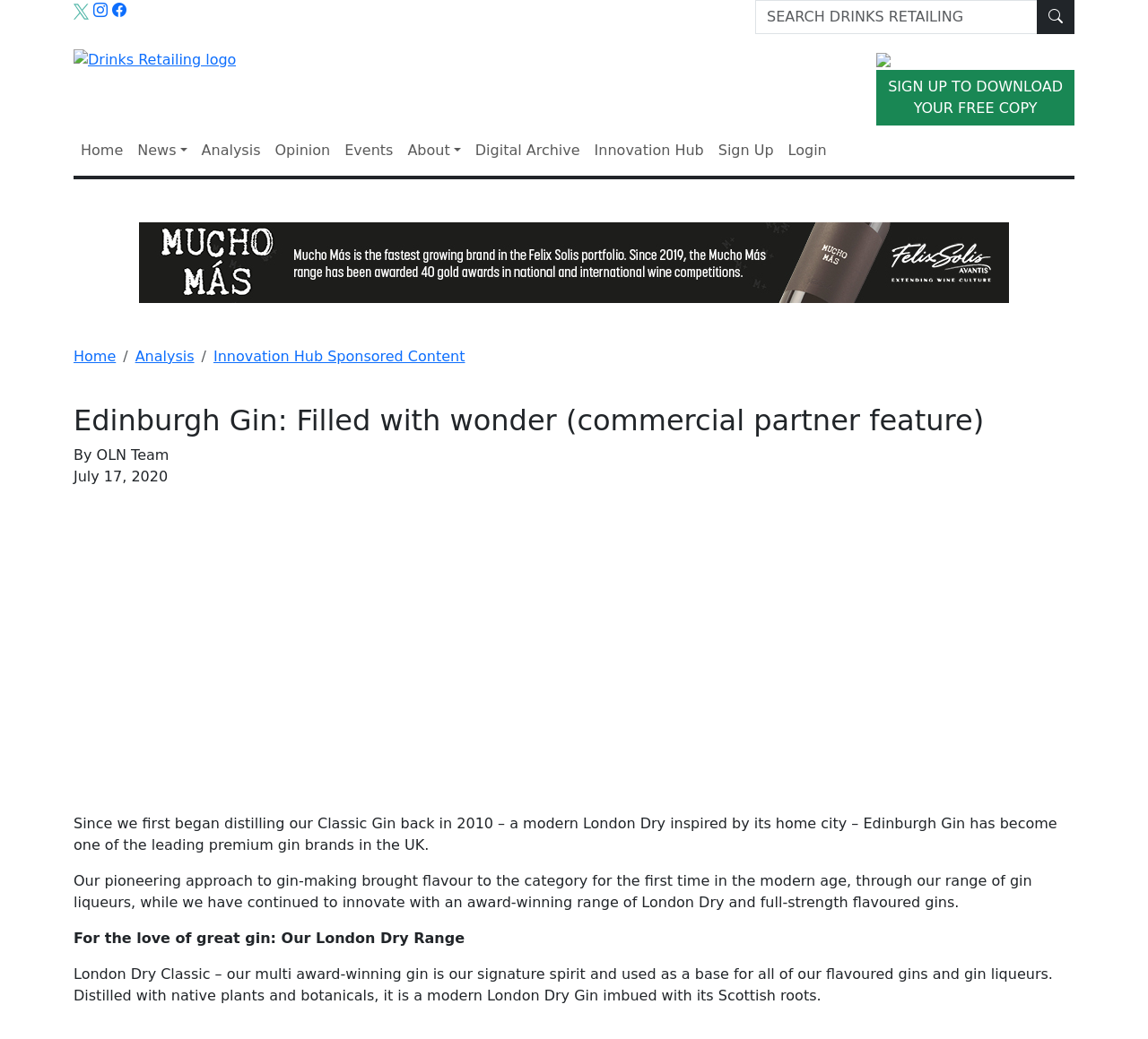Determine the bounding box of the UI component based on this description: "alt="Drinks Retailing logo"". The bounding box coordinates should be four float values between 0 and 1, i.e., [left, top, right, bottom].

[0.064, 0.048, 0.206, 0.065]